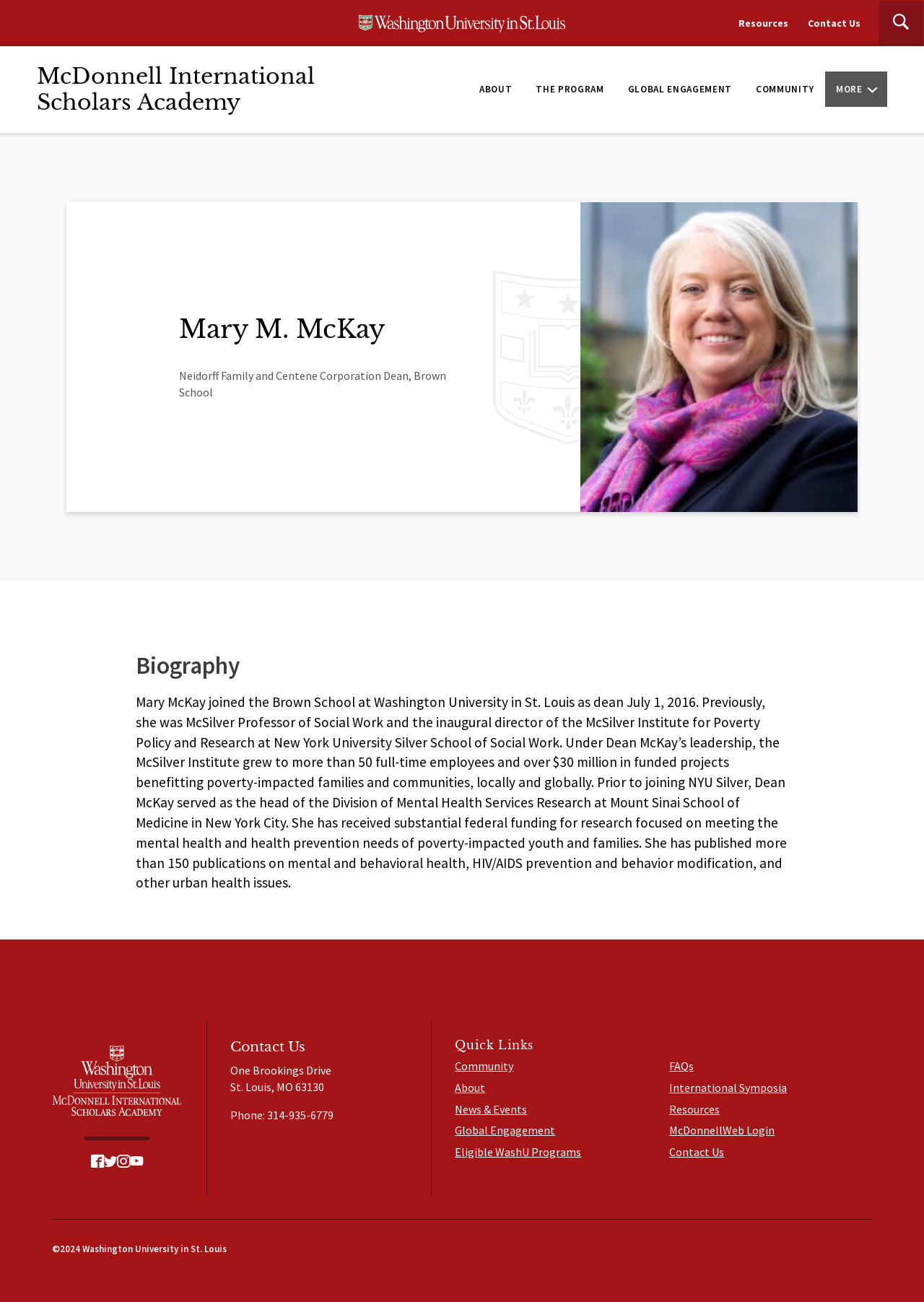Identify the bounding box coordinates for the element you need to click to achieve the following task: "Visit the 'ABOUT' page". The coordinates must be four float values ranging from 0 to 1, formatted as [left, top, right, bottom].

[0.507, 0.055, 0.566, 0.082]